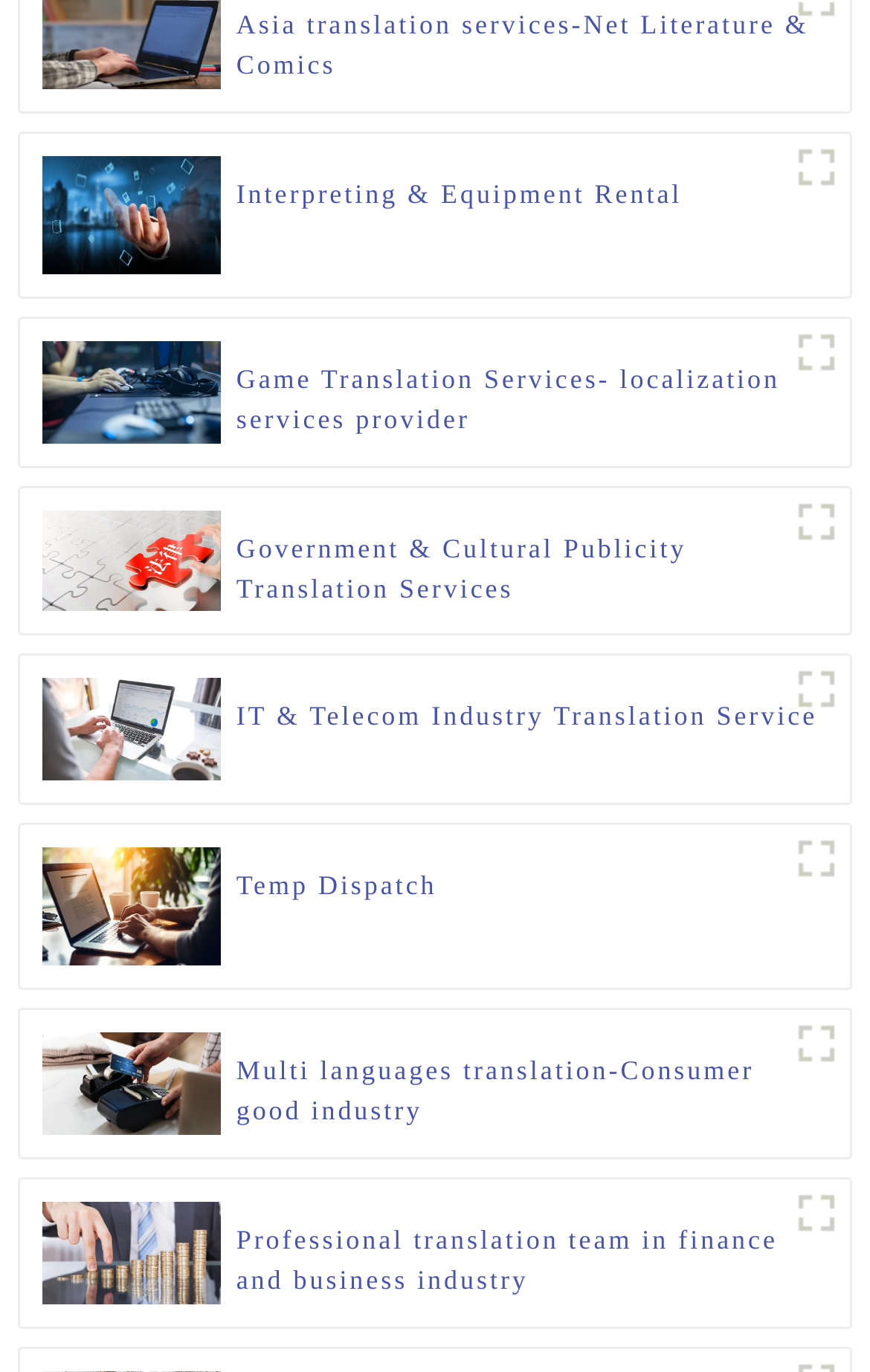How many translation services are listed?
Respond with a short answer, either a single word or a phrase, based on the image.

9